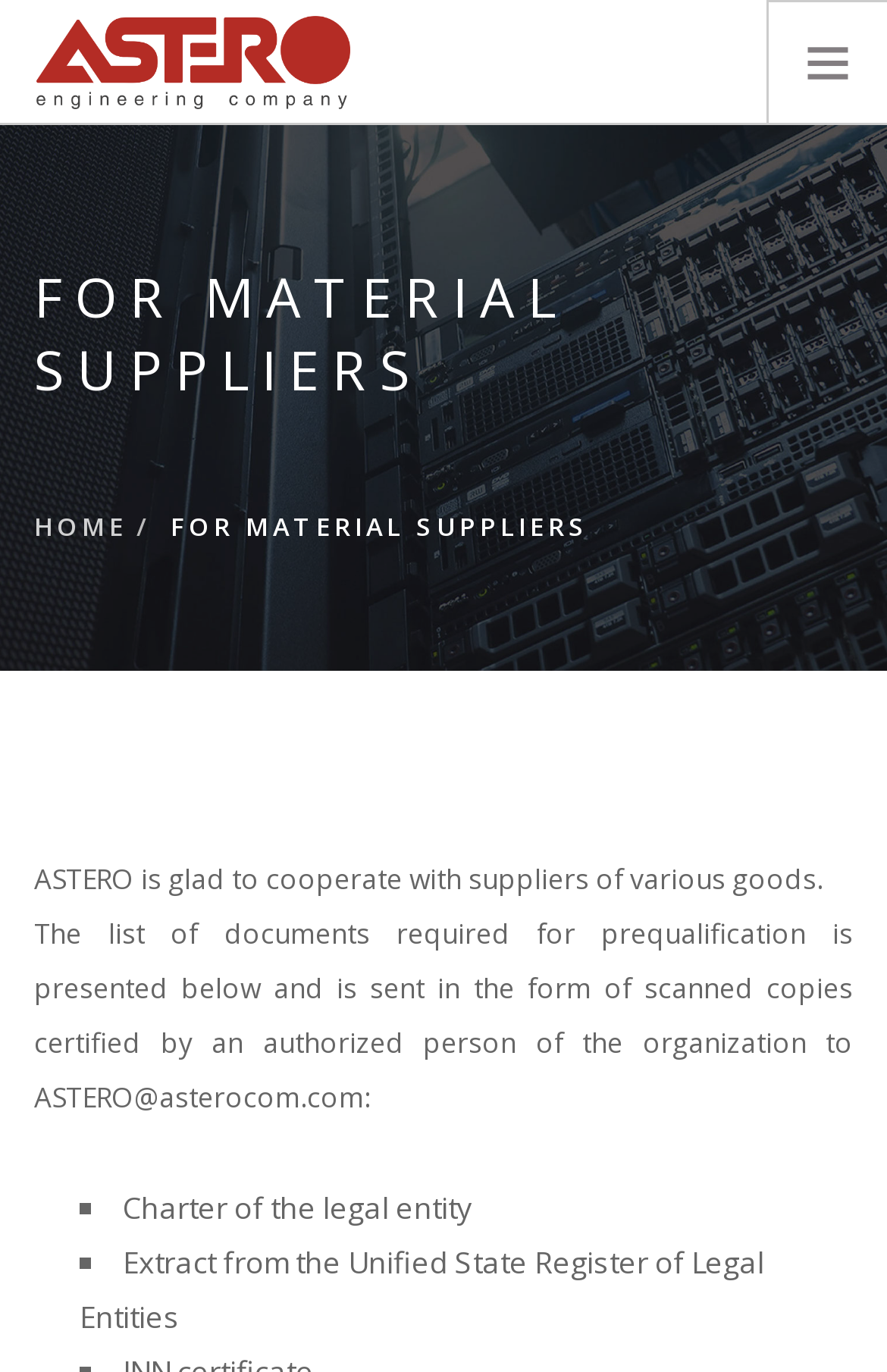Create a detailed narrative describing the layout and content of the webpage.

The webpage is a portal for material suppliers, specifically for a company called АСТЕРО (ASTERO), which is an engineering company. 

At the top left, there is a logo of АСТЕРО, accompanied by a link to the company's homepage. Below the logo, there is a horizontal navigation menu with links to various sections, including "ABOUT ASTERO", "DOCUMENTS", "SERVICES", "NEWS ASTERO", "PURCHASES", "CAREER", "CONTACTS", and a language switcher to "Русский" (Russian). 

On the main content area, there is a heading "FOR MATERIAL SUPPLIERS" followed by a brief introduction to ASTERO's cooperation with suppliers. Below the introduction, there is a paragraph explaining the prequalification process, which requires suppliers to submit a list of documents. 

The list of required documents is presented in a bulleted format, with each item marked by a "■" symbol. The documents include the Charter of the legal entity and an Extract from the Unified State Register of Legal Entities.